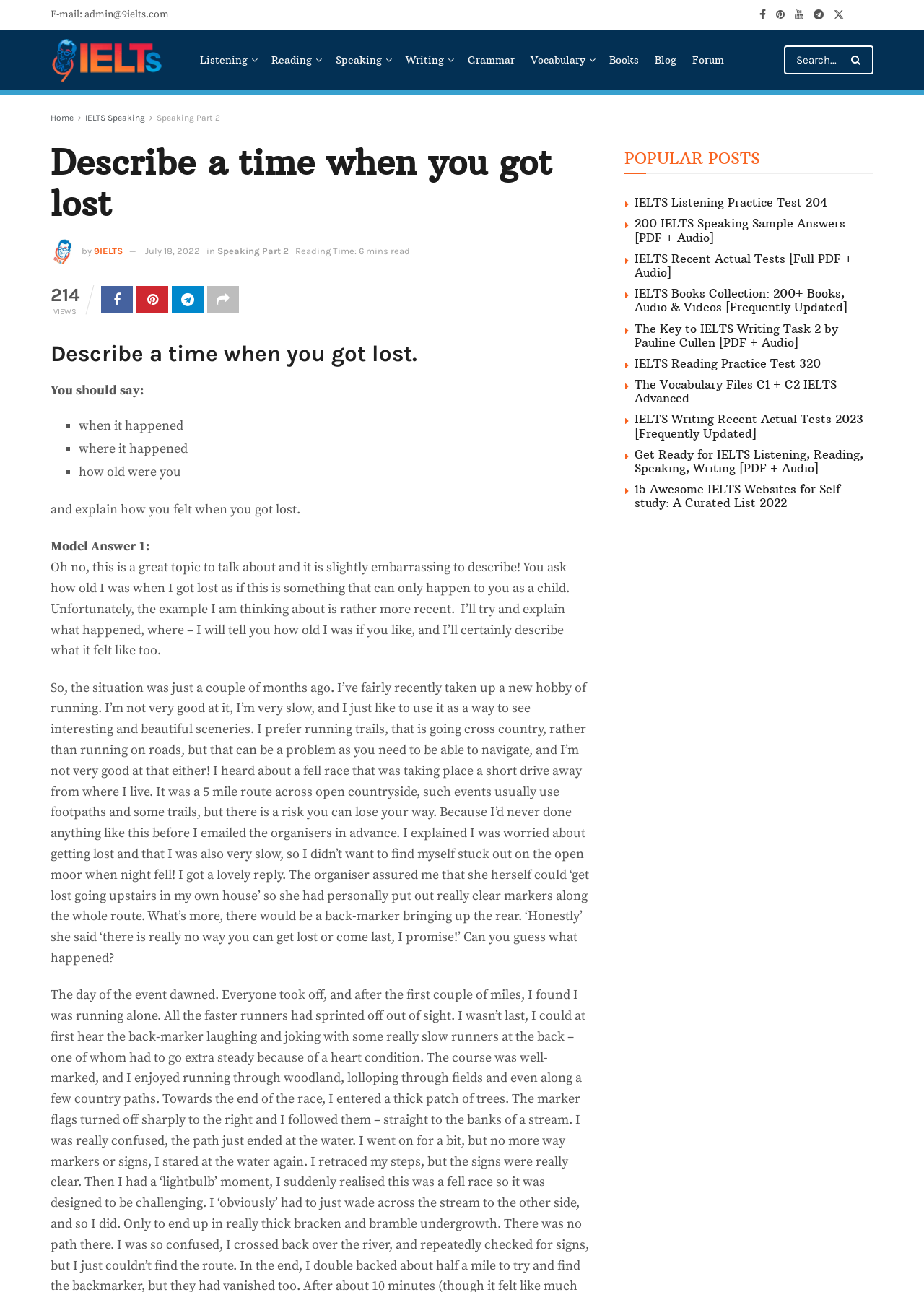Highlight the bounding box coordinates of the element that should be clicked to carry out the following instruction: "Search for something". The coordinates must be given as four float numbers ranging from 0 to 1, i.e., [left, top, right, bottom].

[0.848, 0.035, 0.945, 0.058]